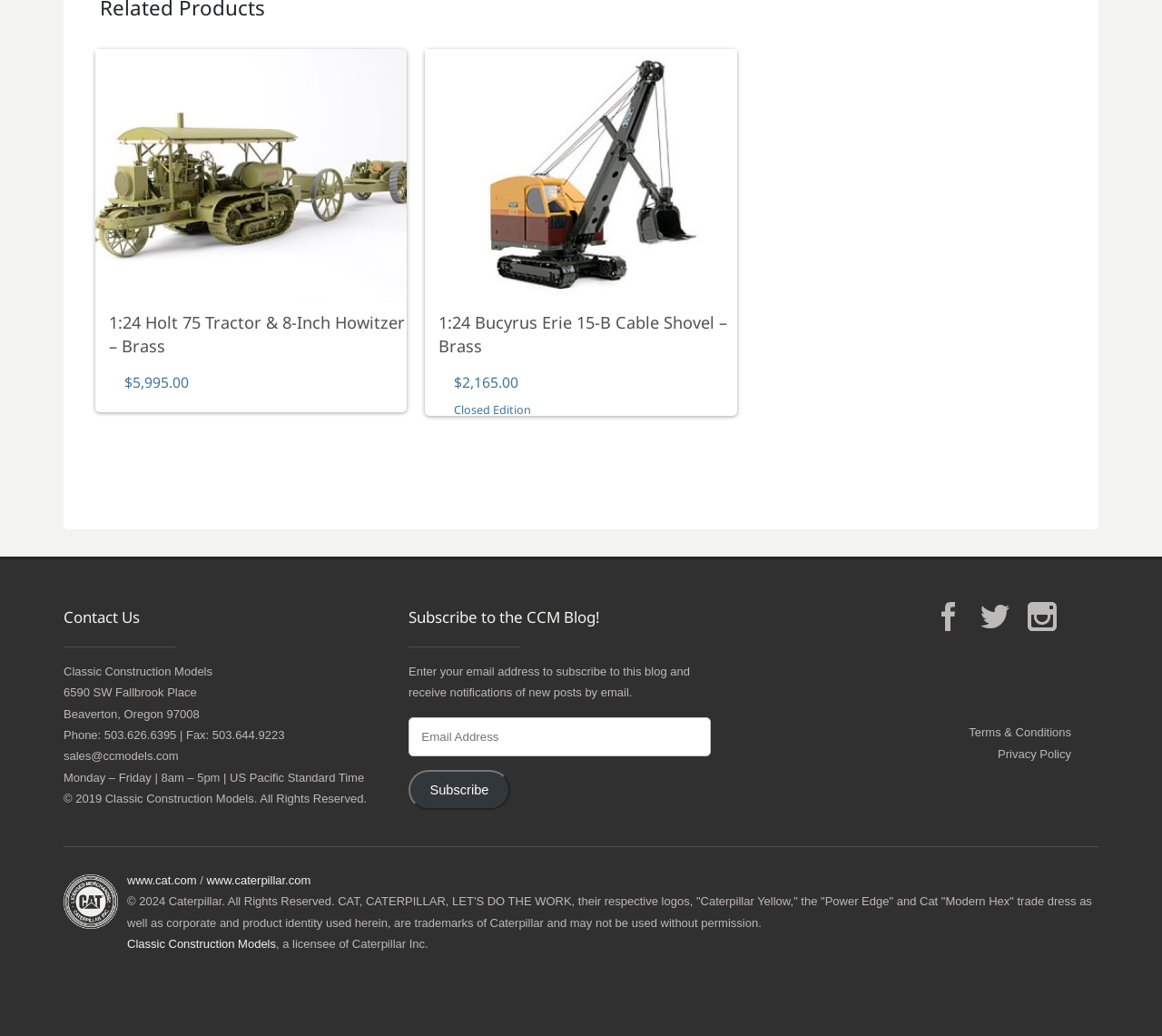Determine the bounding box coordinates of the clickable region to follow the instruction: "Click the 'Facebook' link".

[0.804, 0.581, 0.841, 0.623]